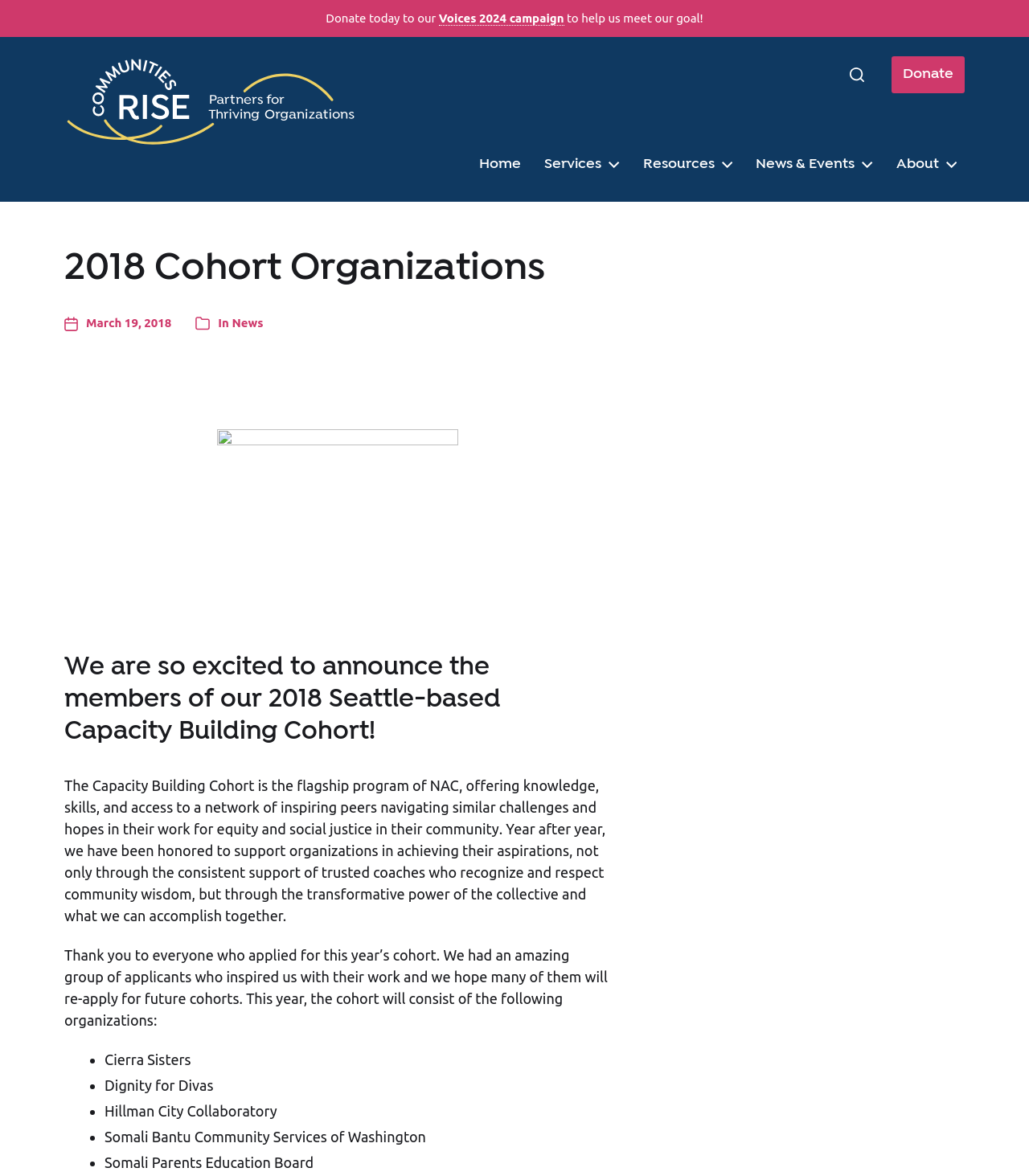Identify the bounding box coordinates for the element you need to click to achieve the following task: "Read the news posted on March 19, 2018". Provide the bounding box coordinates as four float numbers between 0 and 1, in the form [left, top, right, bottom].

[0.062, 0.268, 0.167, 0.283]